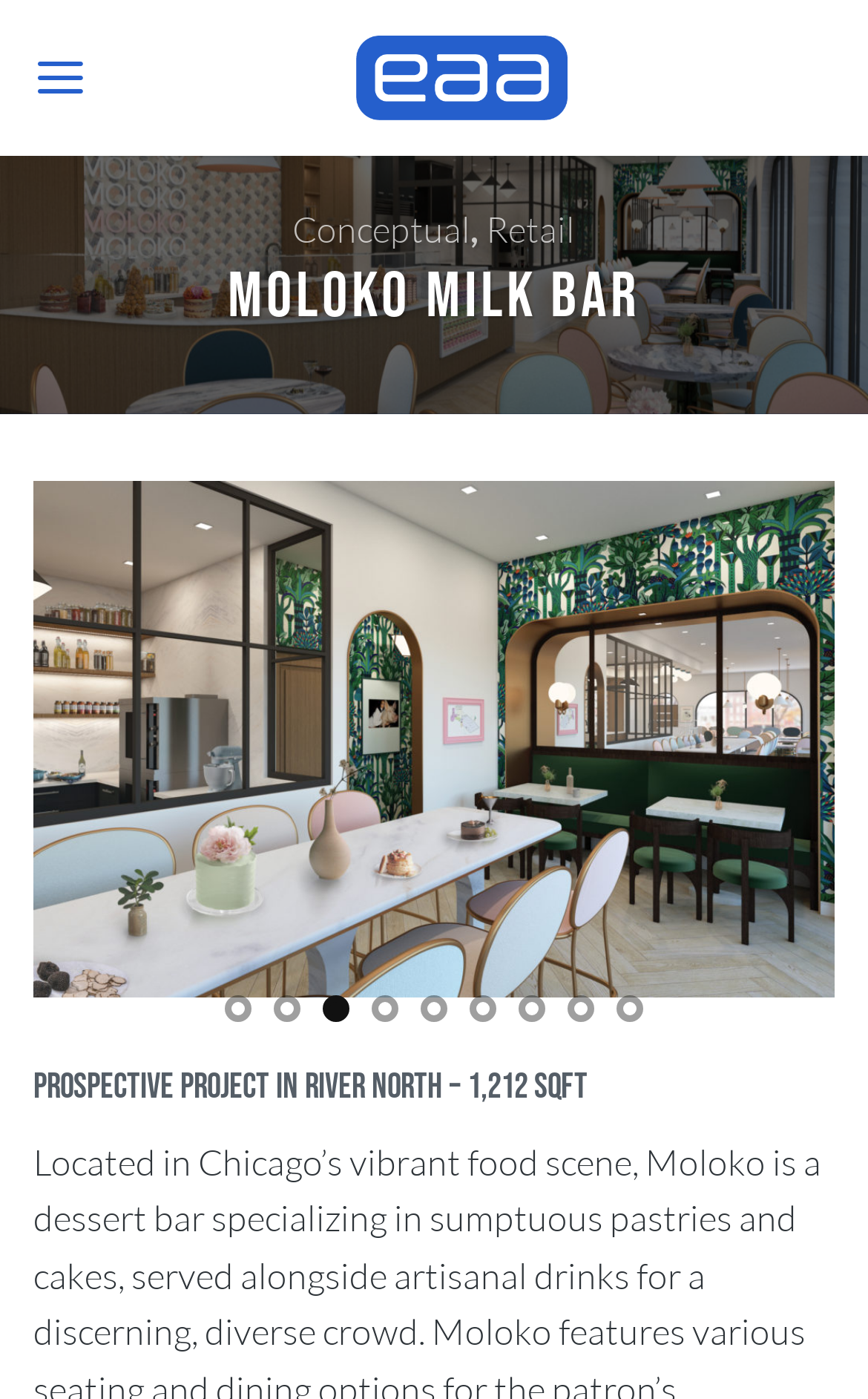Identify the bounding box coordinates for the UI element described as: "Menu".

[0.038, 0.017, 0.101, 0.095]